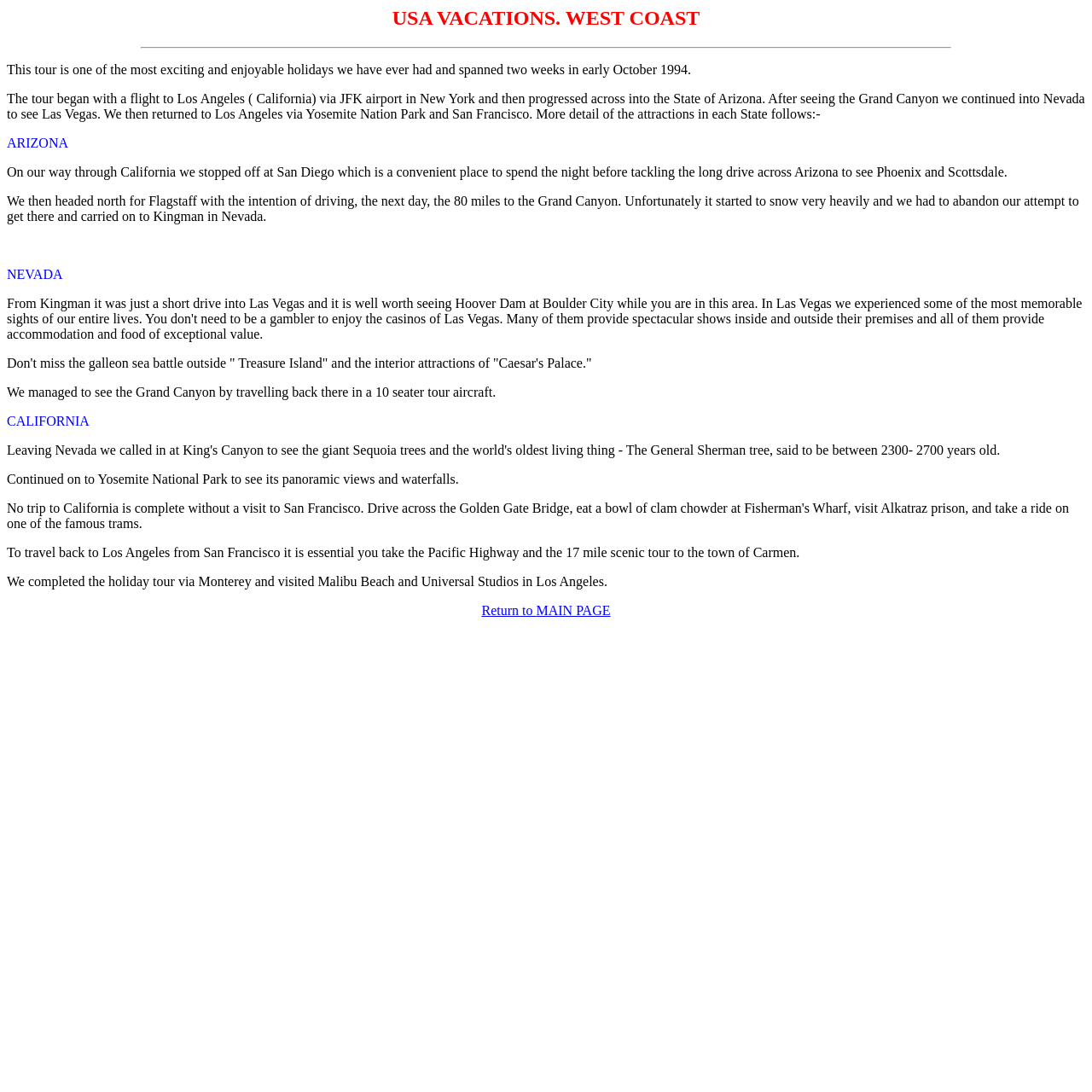Using the image as a reference, answer the following question in as much detail as possible:
How did the author see the Grand Canyon?

The author saw the Grand Canyon by air, specifically by taking a 10-seater tour aircraft, as mentioned in the sentence 'We managed to see the Grand Canyon by travelling back there in a 10 seater tour aircraft.'